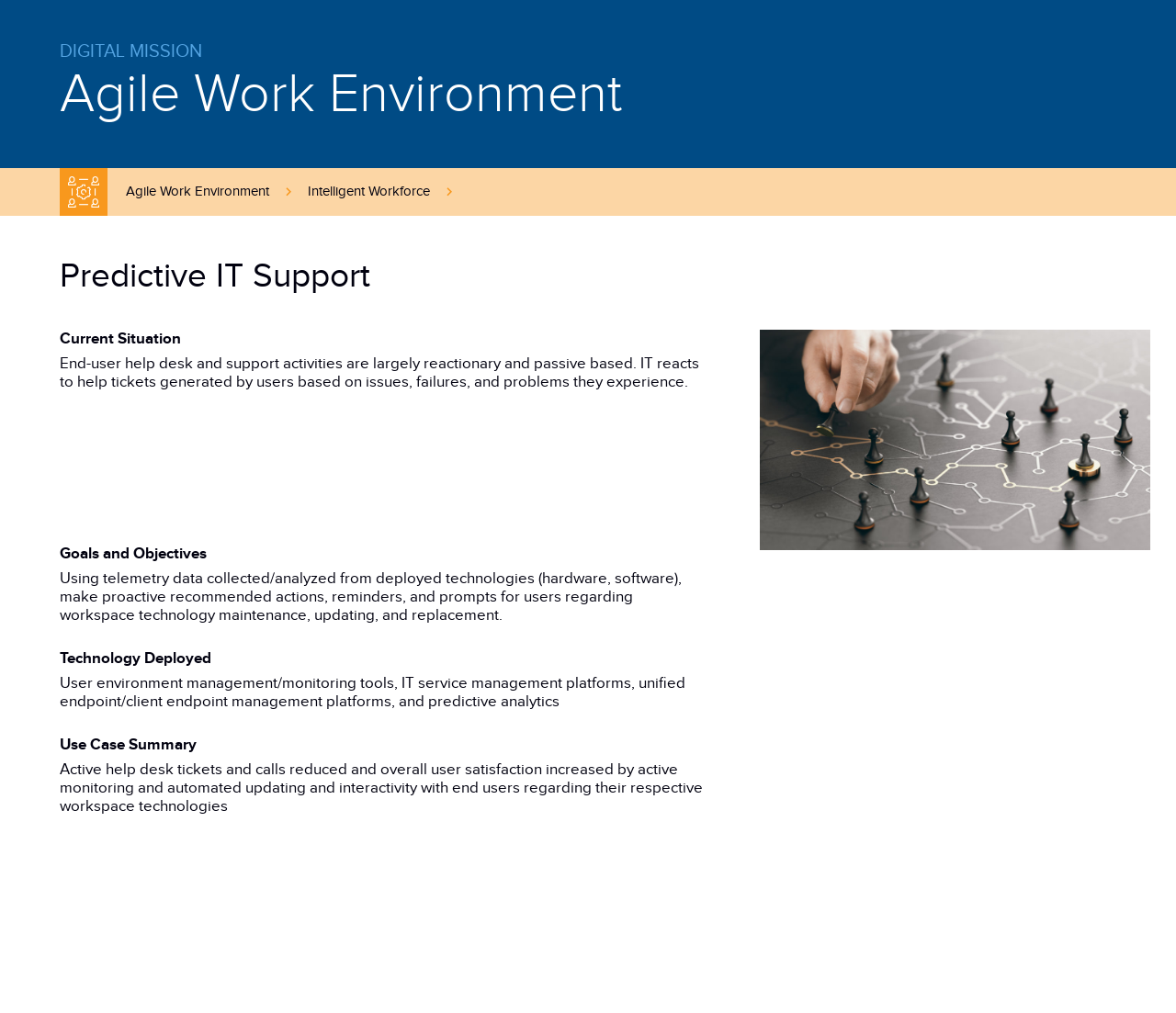What is the expected outcome of using Predictive IT Support?
Answer the question based on the image using a single word or a brief phrase.

Reduced help desk tickets